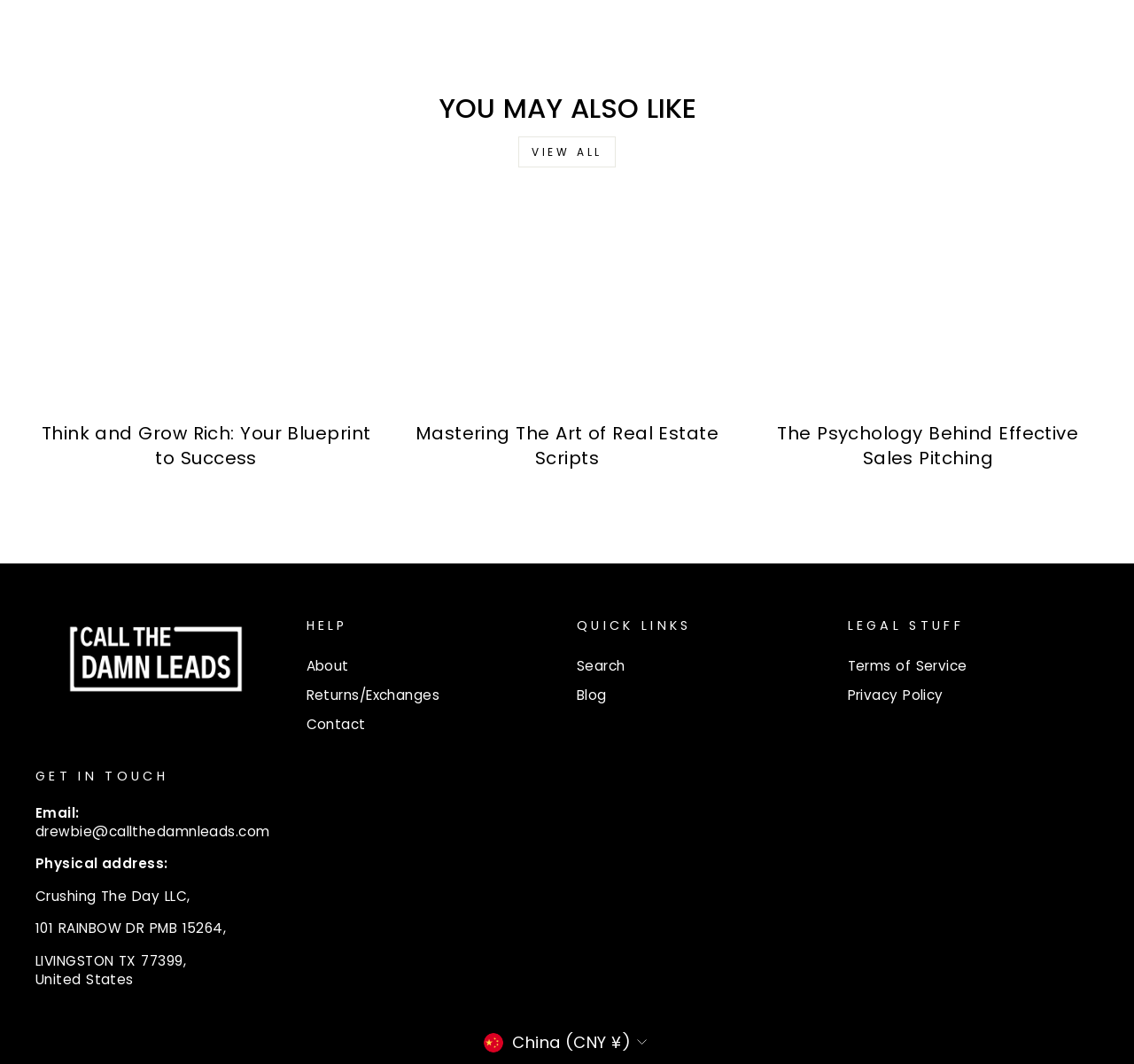How many links are there in the QUICK LINKS section?
Using the image as a reference, give an elaborate response to the question.

The QUICK LINKS section contains two links, 'Search' and 'Blog', which can be identified by their corresponding link elements and text content.